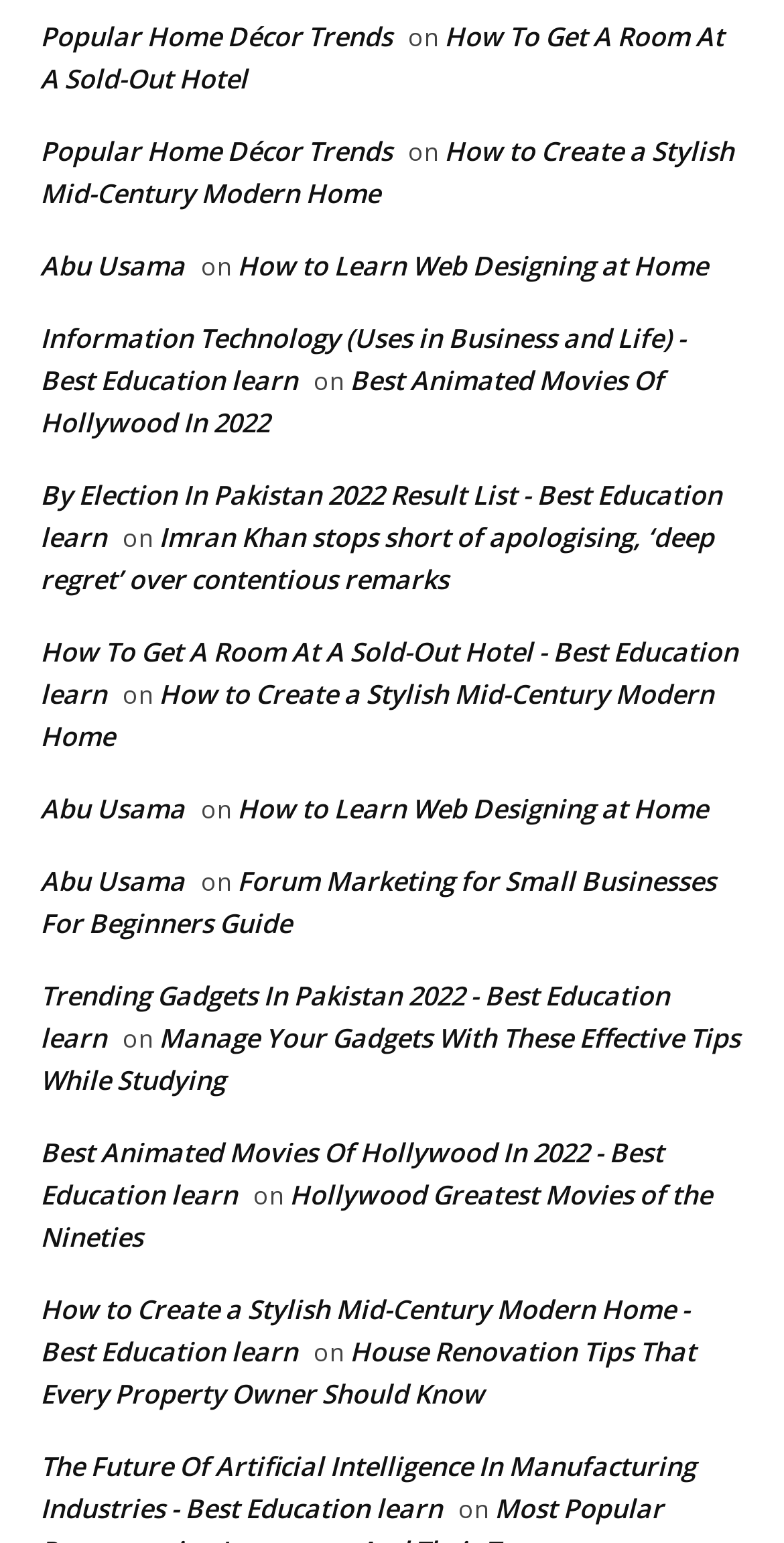Based on the element description Coles Fundraiser Log In, identify the bounding box coordinates for the UI element. The coordinates should be in the format (top-left x, top-left y, bottom-right x, bottom-right y) and within the 0 to 1 range.

None